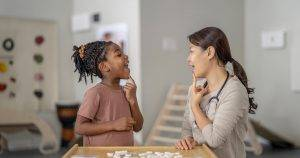Elaborate on all the elements present in the image.

The image captures a moment of interaction between a young girl and a woman, likely a caregiver or educator, in a warm and inviting setting. The girl, with braided hair, is animatedly engaging with the woman, who appears to be gently encouraging her. They are seated at a wooden table covered with small, game-like pieces that might be used for educational activities or speech therapy. 

Behind them, the space is organized and bright, with soft colors and elements that suggest a learning environment, possibly a classroom or therapy room. This intimate exchange resonates with themes of communication and development, highlighting the importance of engagement in early childhood education or therapeutic settings. The atmosphere feels nurturing and supportive, conducive to learning and personal growth.